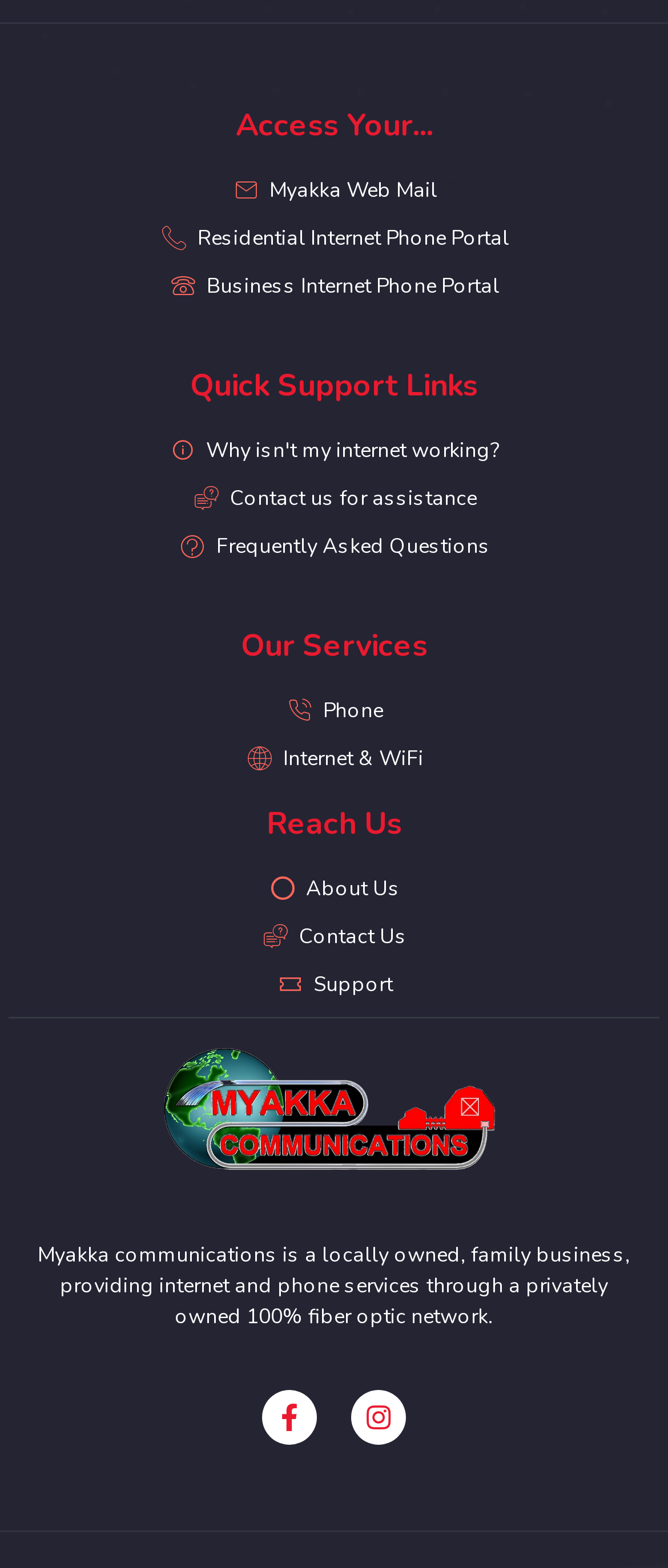Using the image as a reference, answer the following question in as much detail as possible:
What is the type of network used by the company?

The type of network used by the company is mentioned in the static text at the bottom of the webpage, which describes the company's network as a privately owned 100% fiber optic network.